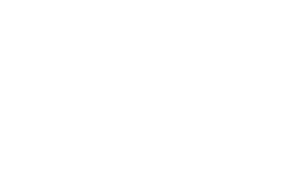Generate an elaborate caption for the given image.

The image showcases a silhouette of a luxurious vehicle, likely representing the iconic Rolls Royce Silver Shadow. This classic car is renowned for its elegant design and timeless appeal, making it a popular choice for special occasions. The Rolls Royce Silver Shadow is often associated with sophistication and grandeur, perfect for memorable events such as proms or weddings. Accompanying the image is a description emphasizing the car's regal presence and the unforgettable experience it offers, inviting potential customers to elevate their prom night with this exquisite vehicle.